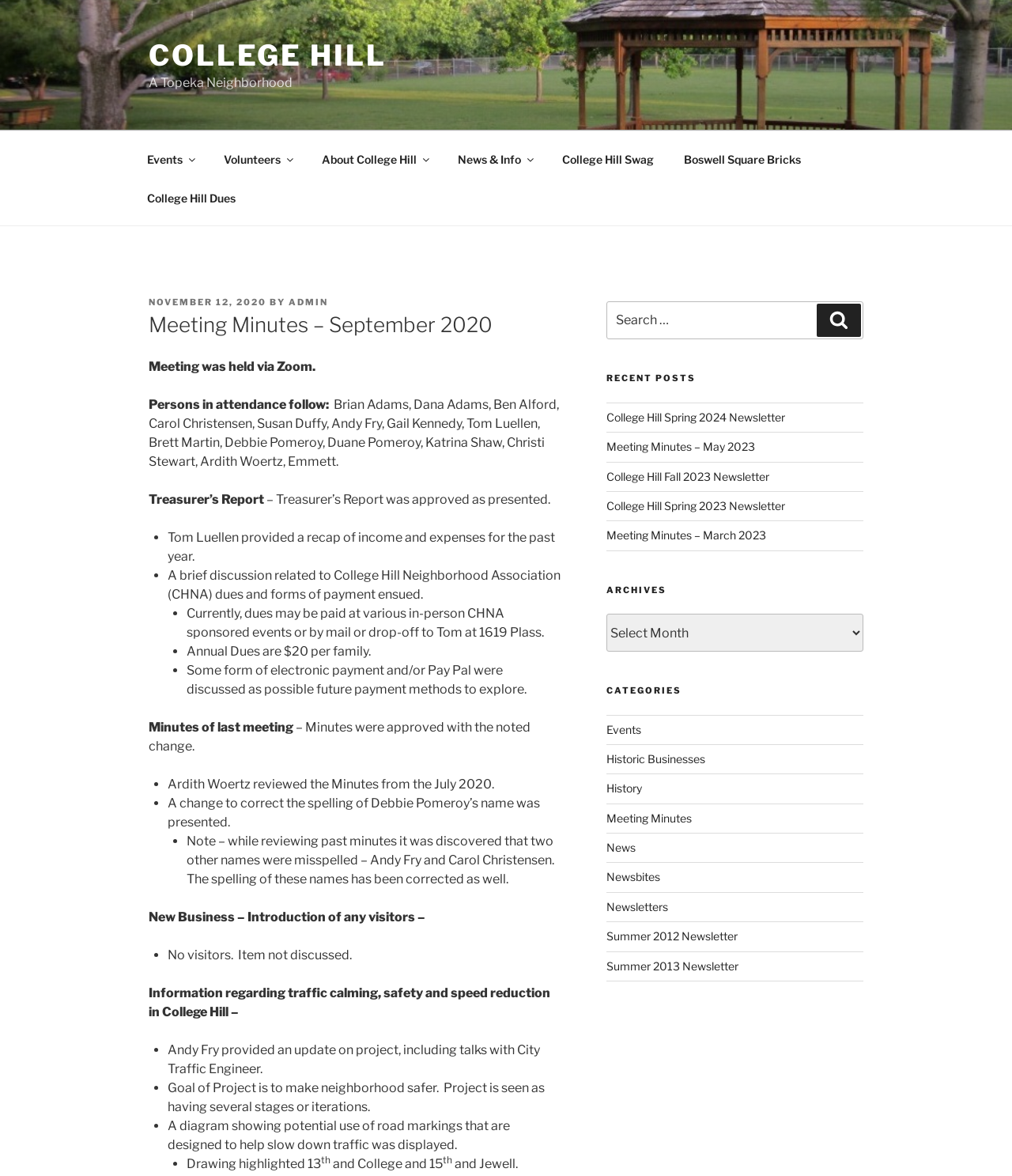Find the bounding box coordinates of the element to click in order to complete the given instruction: "Search for a keyword."

[0.599, 0.256, 0.853, 0.289]